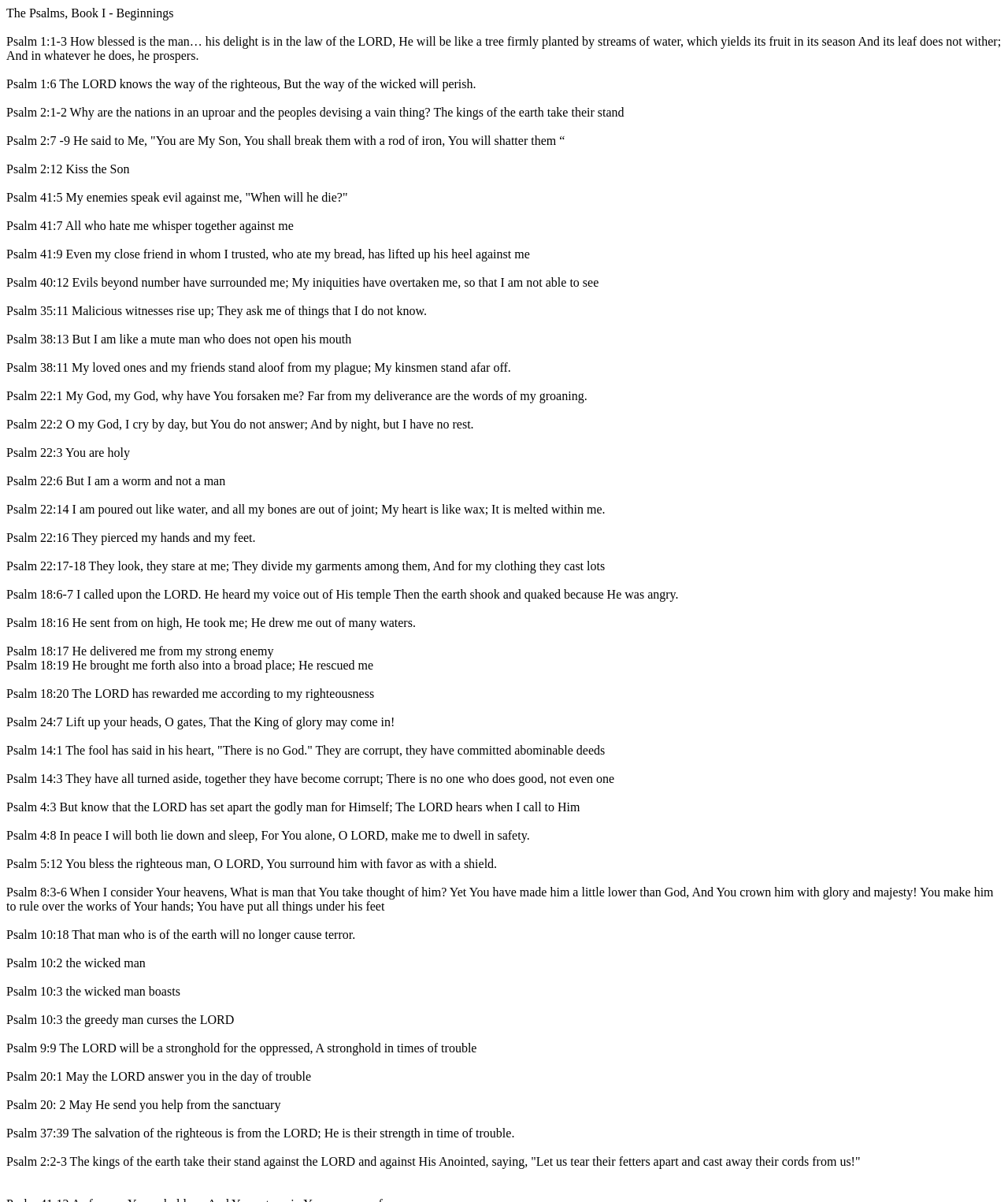Please examine the image and provide a detailed answer to the question: Who is the speaker in Psalm 18?

In Psalm 18, the speaker appears to be the righteous man, who is expressing gratitude and praise to God for delivering him from his enemies and troubles, as indicated by verses such as 'He delivered me from my strong enemy' and 'The LORD has rewarded me according to my righteousness'.